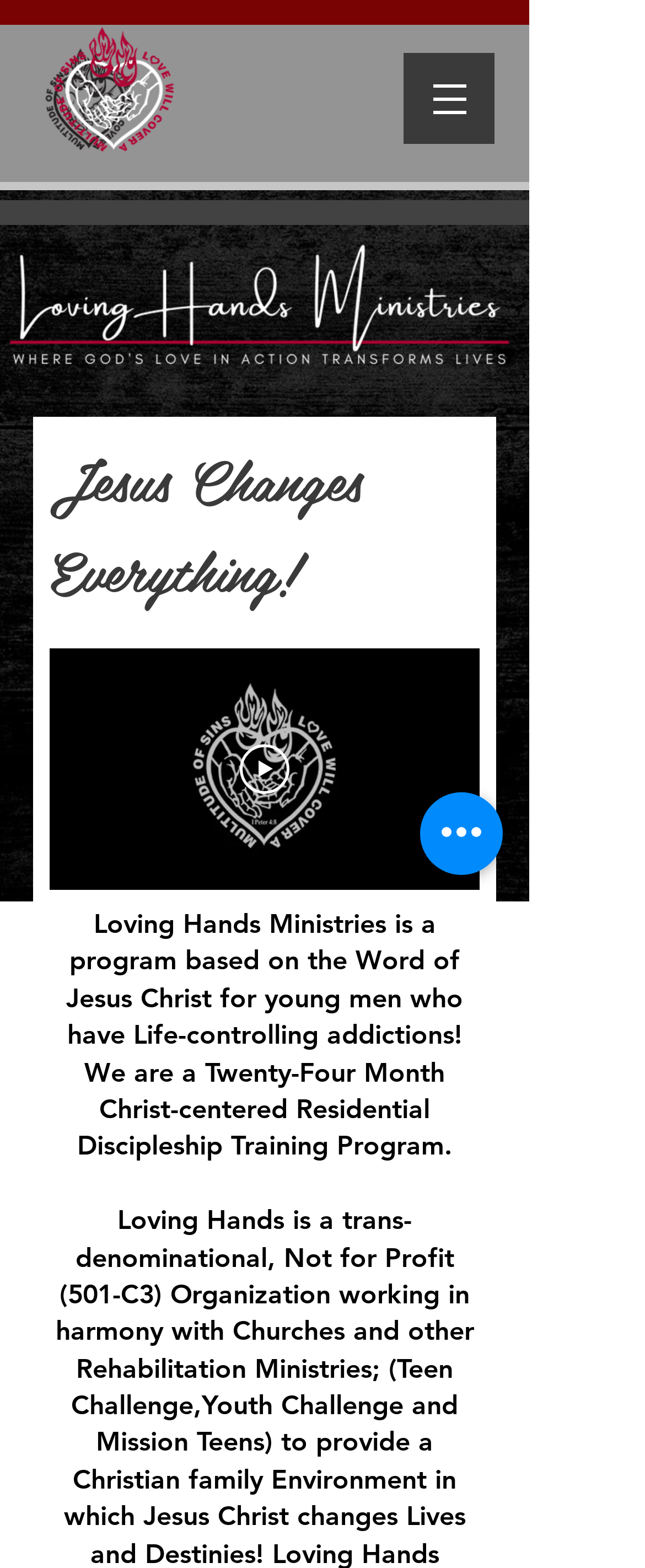Is the mute button enabled?
Please provide a single word or phrase based on the screenshot.

No